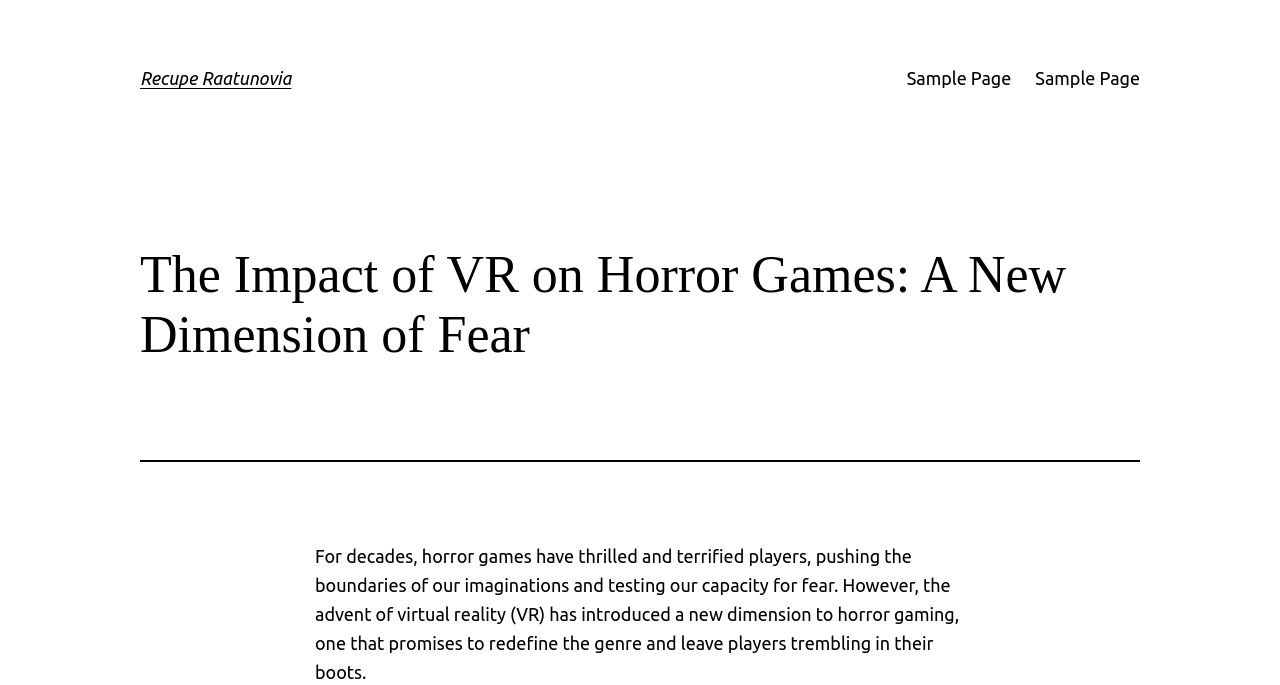Find the bounding box of the UI element described as follows: "Sample Page".

[0.708, 0.093, 0.79, 0.135]